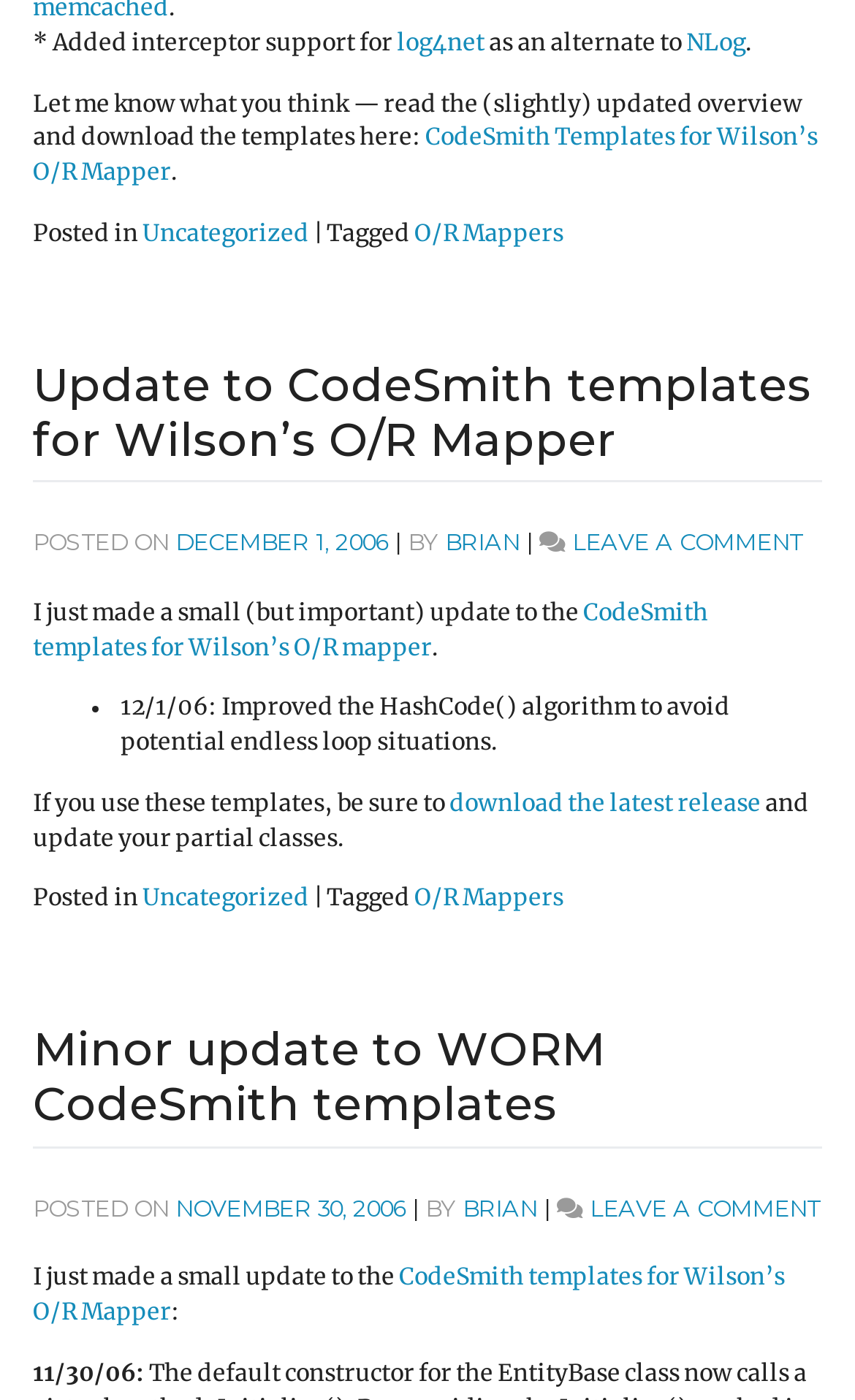Pinpoint the bounding box coordinates of the clickable area necessary to execute the following instruction: "Click on the link to view the post on December 1, 2006". The coordinates should be given as four float numbers between 0 and 1, namely [left, top, right, bottom].

[0.205, 0.378, 0.454, 0.398]